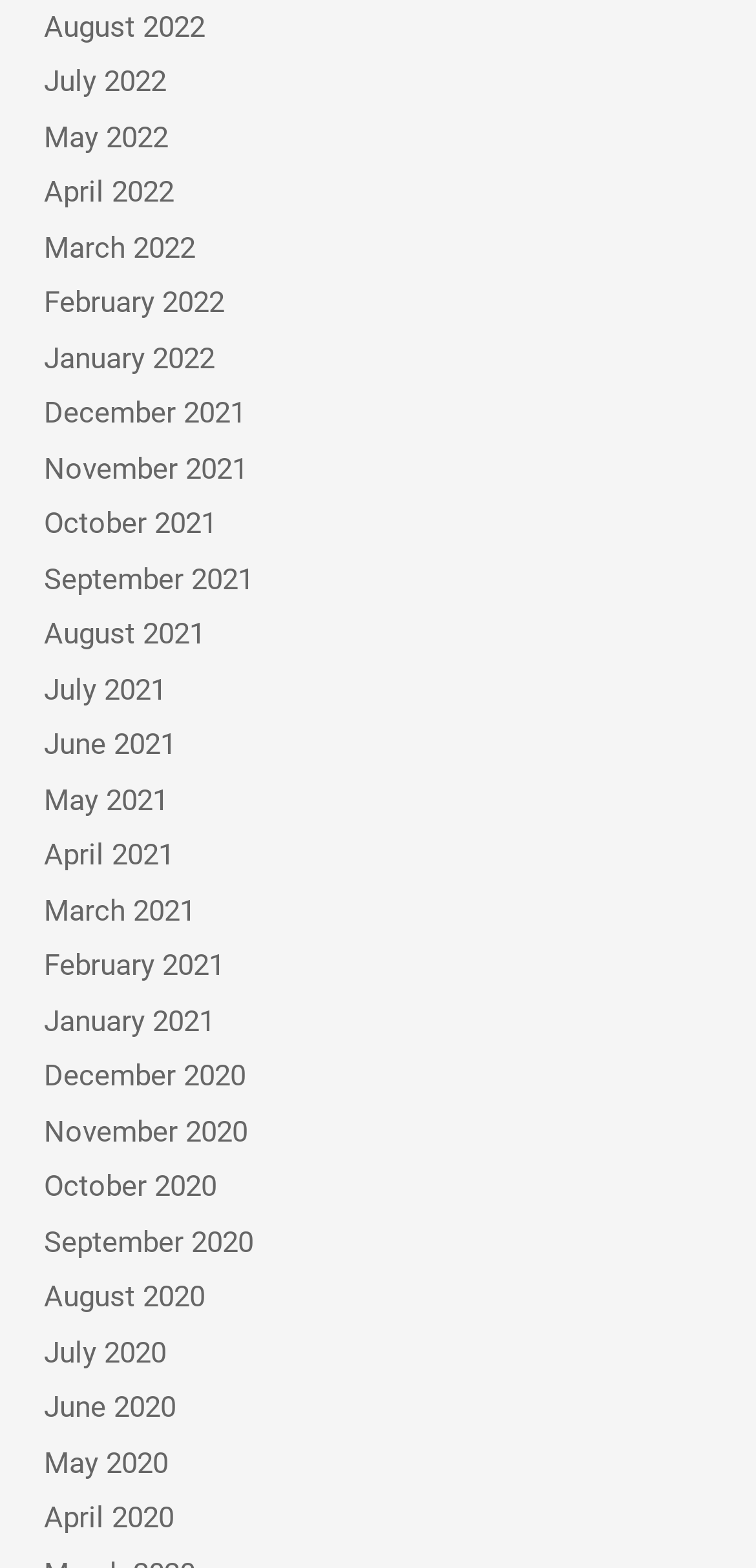How many links are there on the webpage?
Refer to the image and provide a detailed answer to the question.

I counted the number of links on the webpage, and there are 30 links, each representing a month from August 2020 to August 2022.